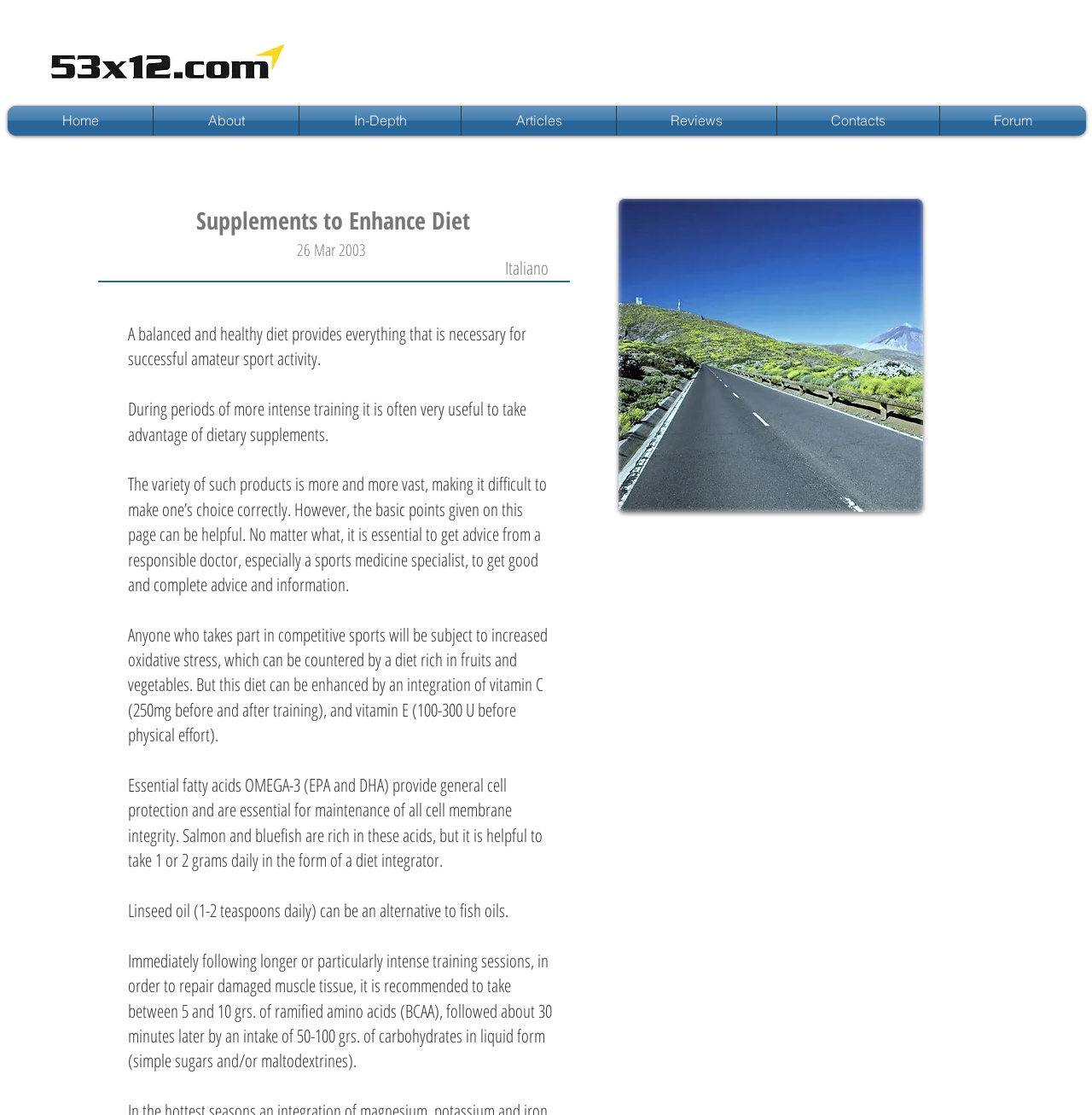Determine the bounding box coordinates of the clickable region to carry out the instruction: "Click the Home link".

[0.007, 0.095, 0.14, 0.122]